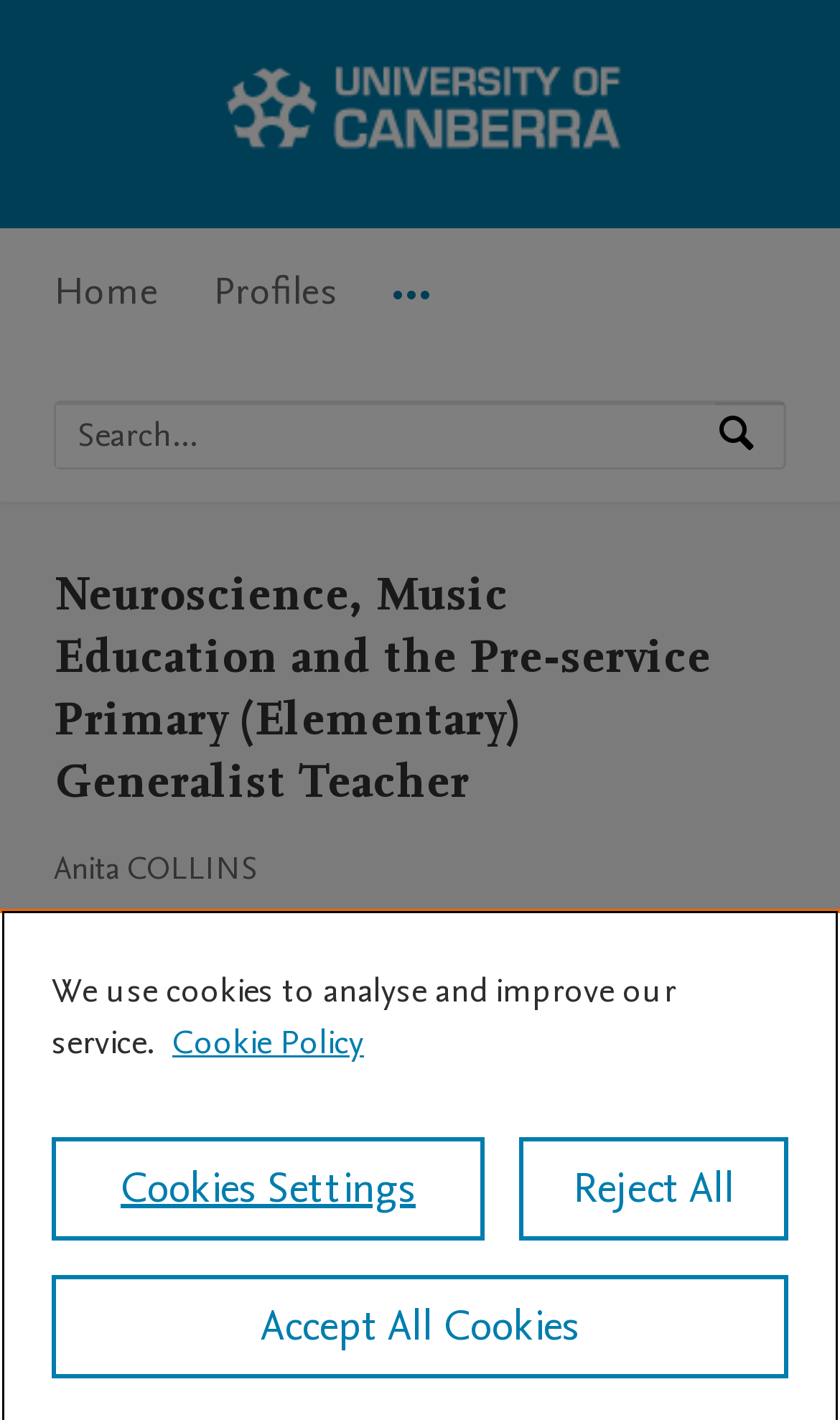Please determine the bounding box coordinates for the UI element described here. Use the format (top-left x, top-left y, bottom-right x, bottom-right y) with values bounded between 0 and 1: Accept All Cookies

[0.062, 0.898, 0.938, 0.971]